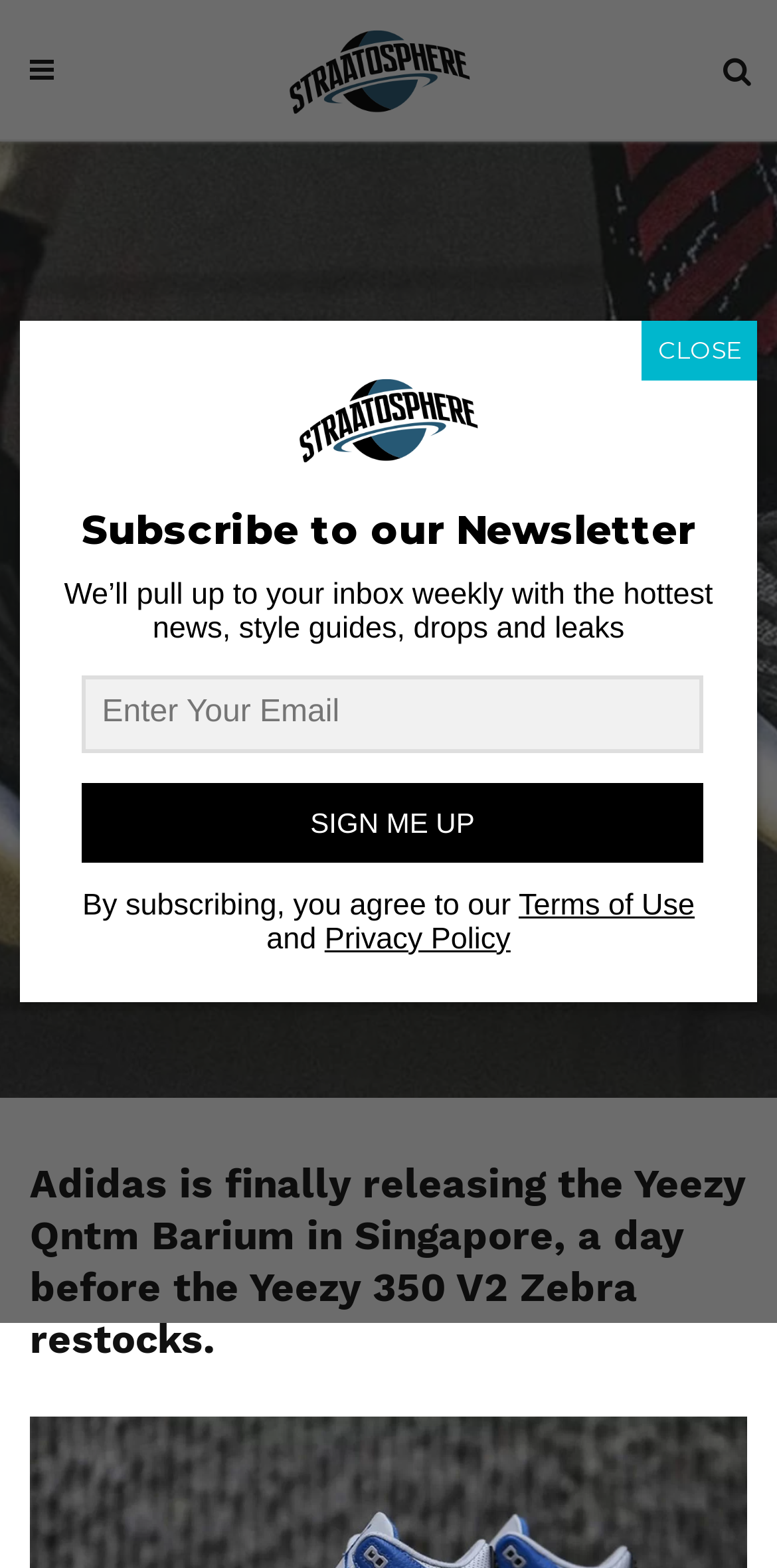Determine the bounding box coordinates of the UI element described by: "Terms of Use".

[0.668, 0.566, 0.894, 0.588]